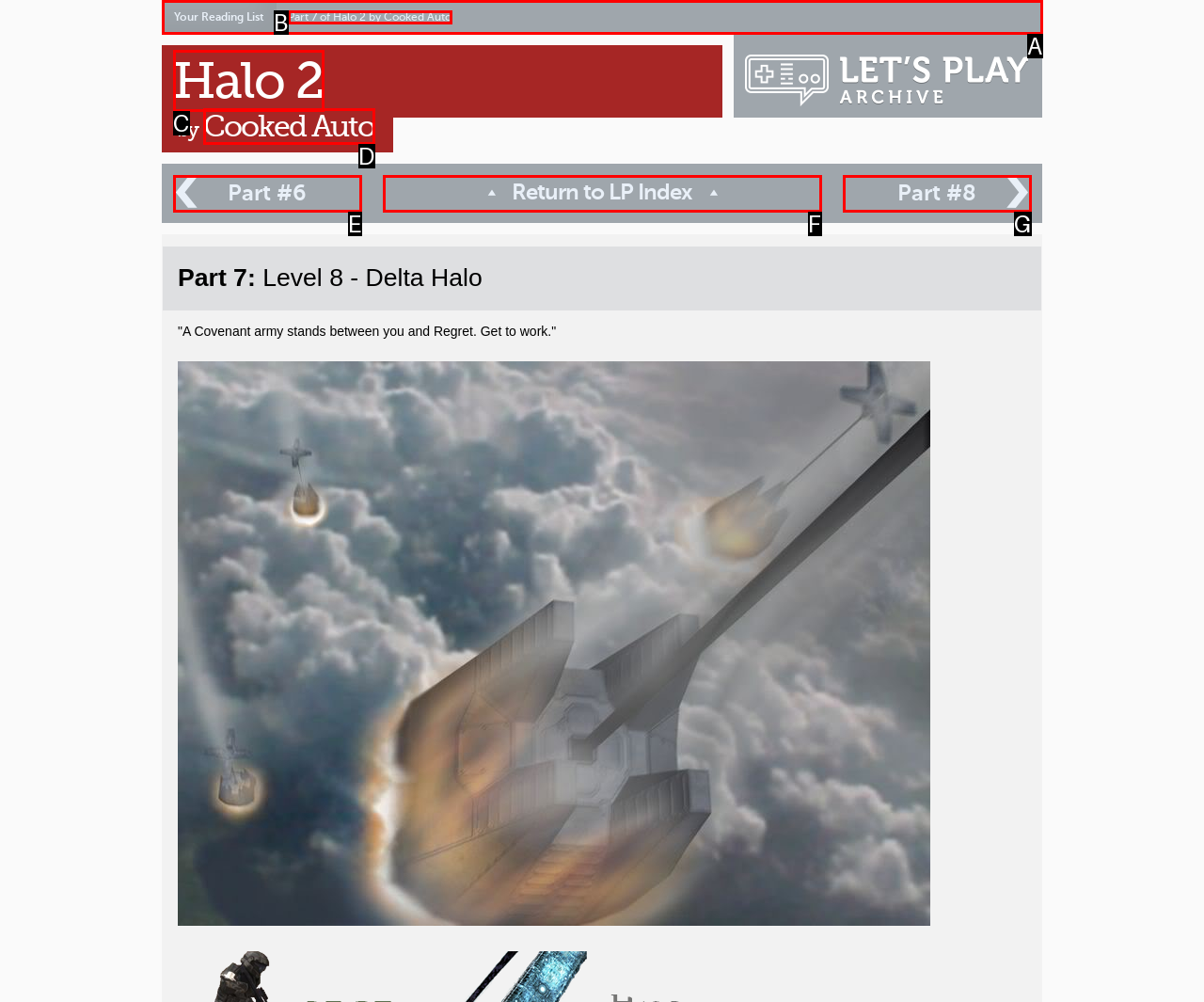Tell me which option best matches the description: ‹ Part #6
Answer with the option's letter from the given choices directly.

E